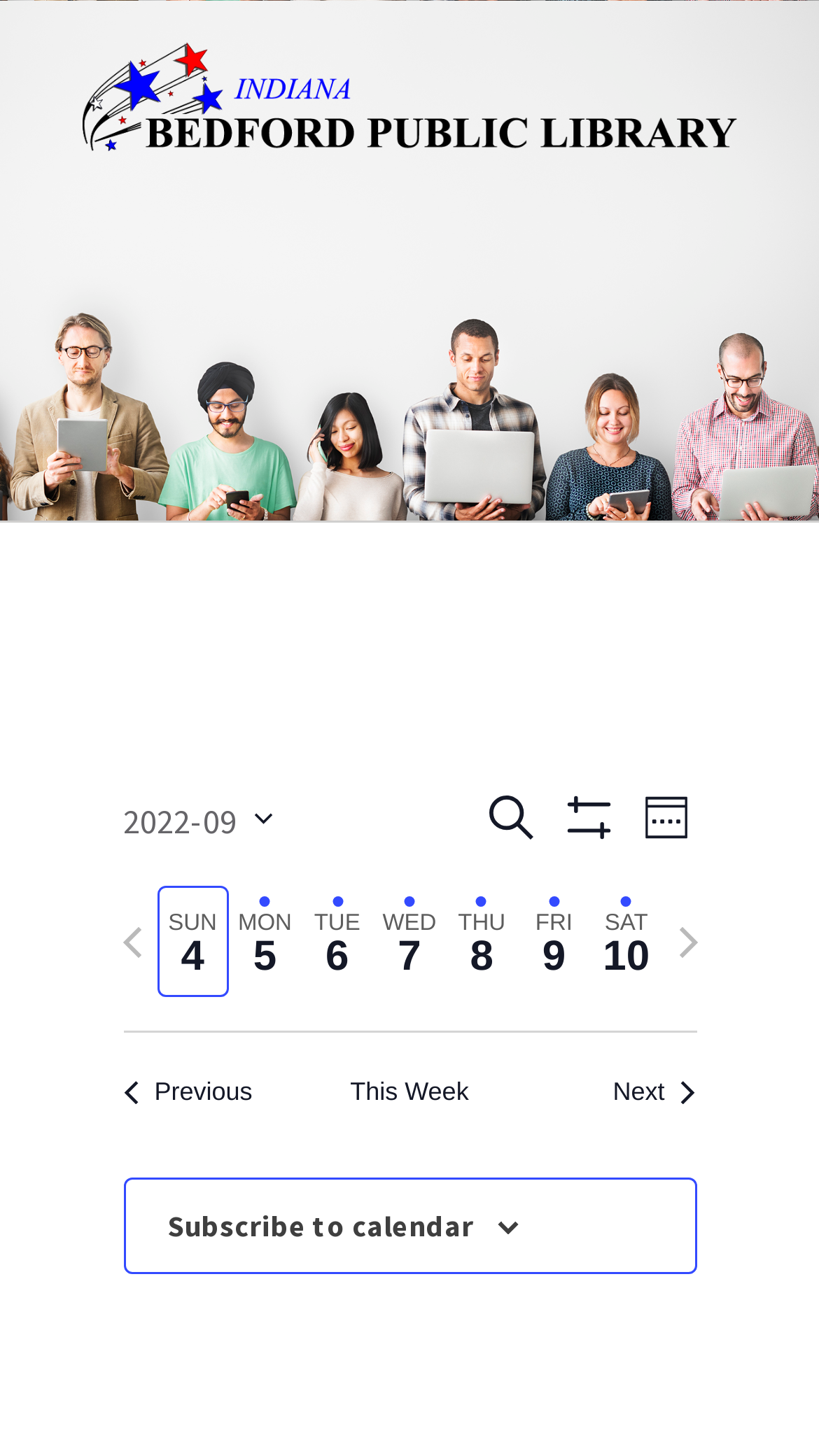What is the function of the 'Subscribe to calendar' button?
Please give a detailed and thorough answer to the question, covering all relevant points.

The 'Subscribe to calendar' button is located at the bottom of the page, and it has an image of a calendar, which is a common icon for calendar-related functionality. Therefore, I infer that the function of the 'Subscribe to calendar' button is to allow users to subscribe to the event calendar.